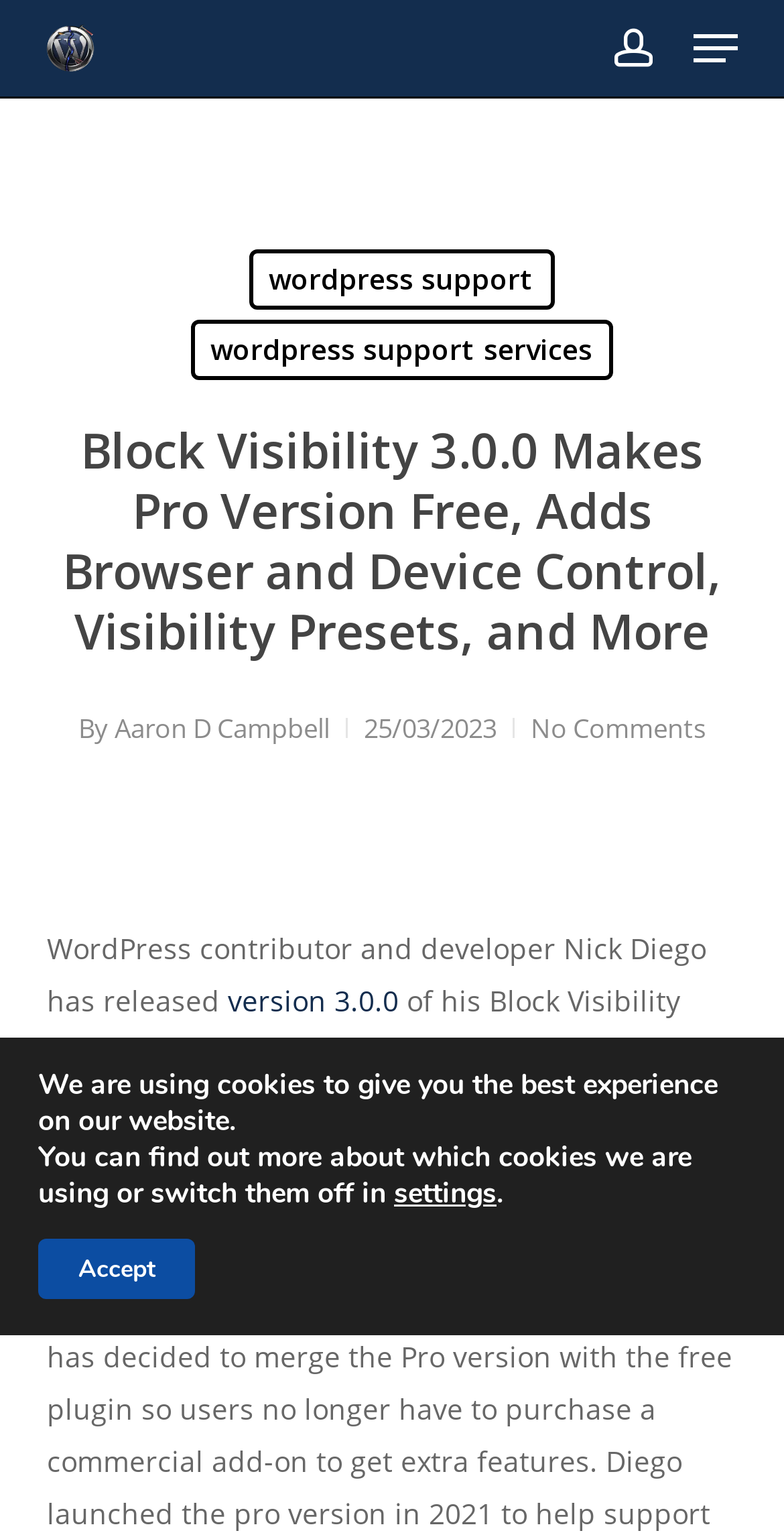Please determine the bounding box coordinates of the element to click on in order to accomplish the following task: "Check the version 3.0.0 release details". Ensure the coordinates are four float numbers ranging from 0 to 1, i.e., [left, top, right, bottom].

[0.291, 0.638, 0.509, 0.663]